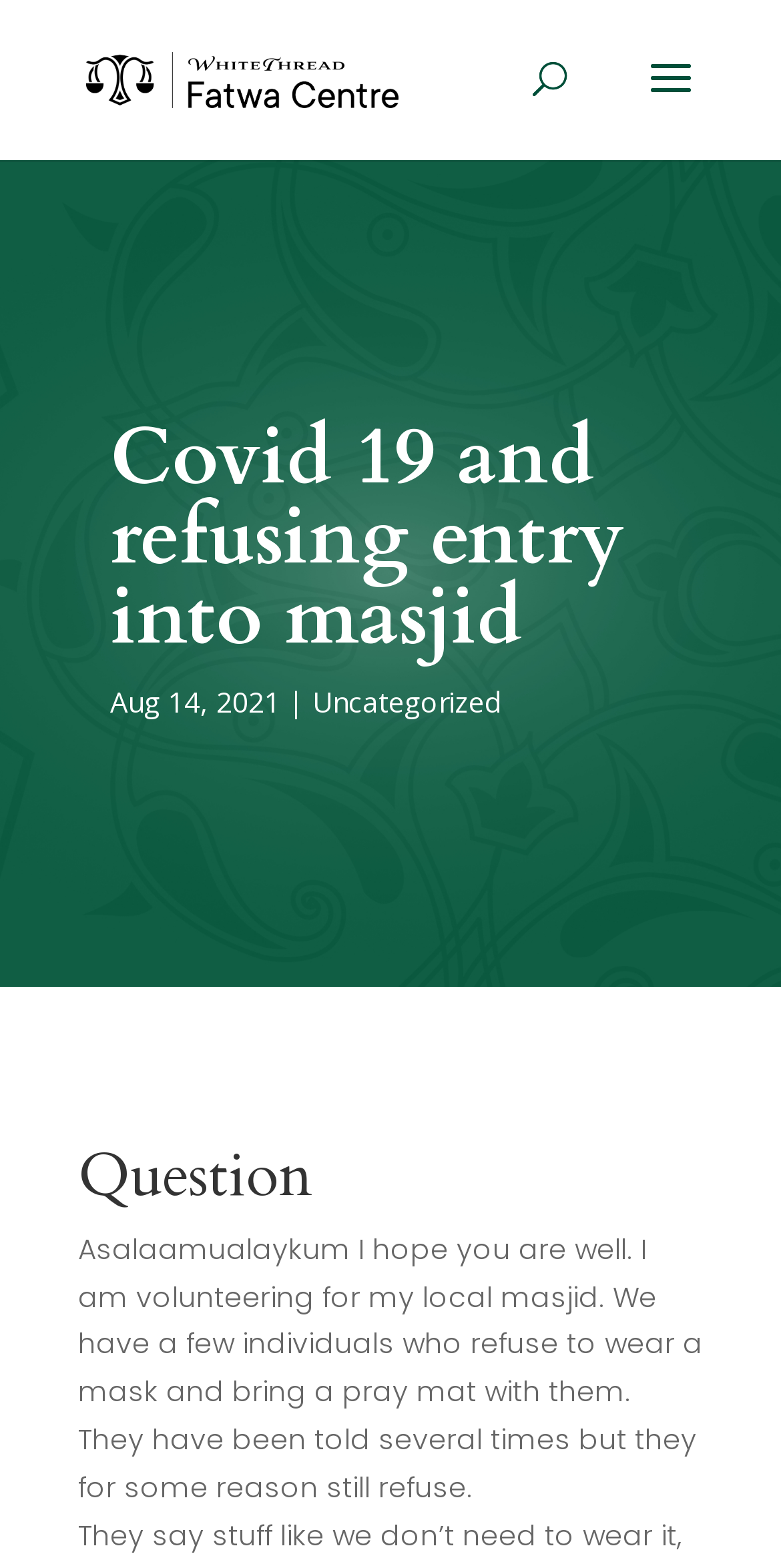Given the description of a UI element: "EconPapers FAQ", identify the bounding box coordinates of the matching element in the webpage screenshot.

None